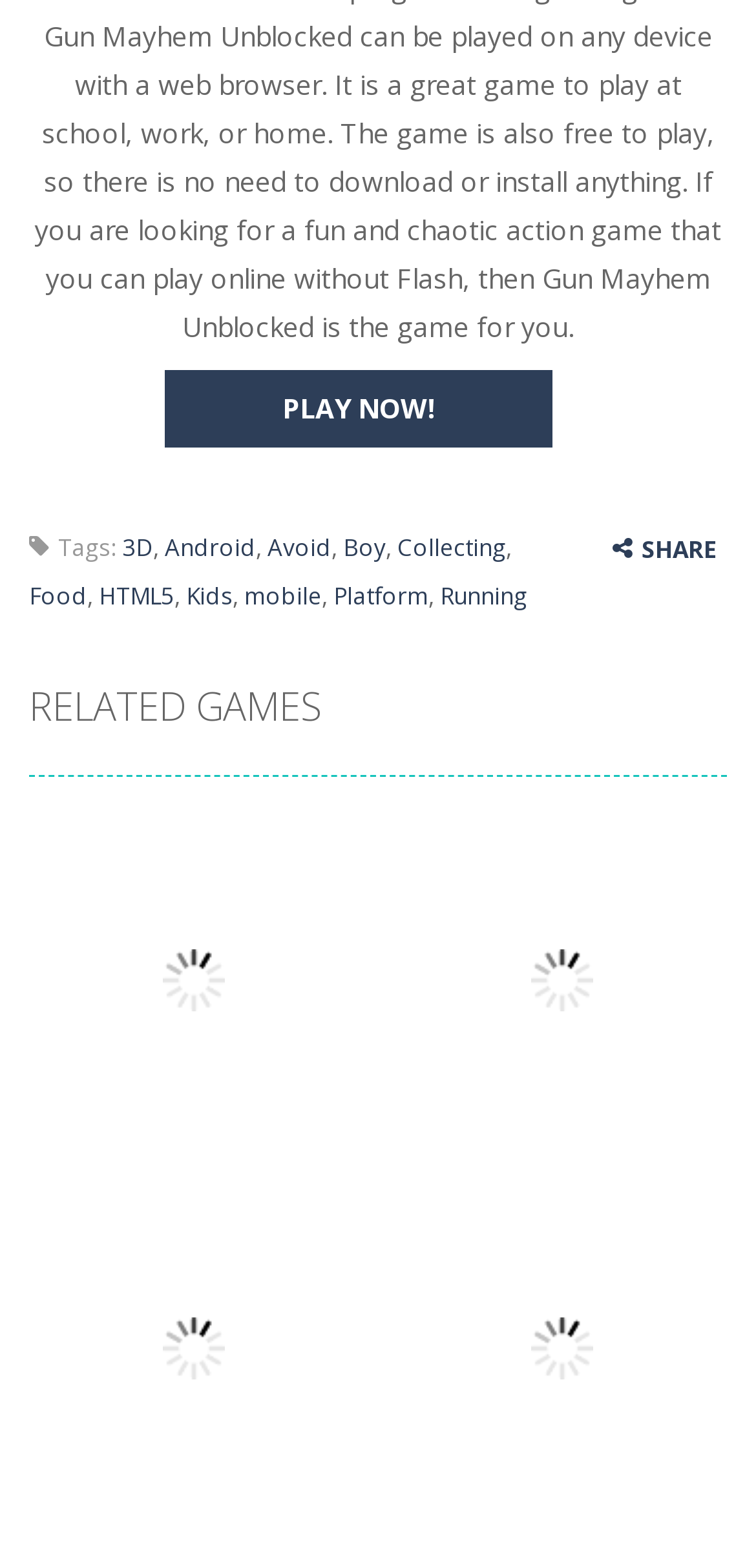Identify the bounding box coordinates necessary to click and complete the given instruction: "Click the '3D' tag".

[0.162, 0.339, 0.203, 0.36]